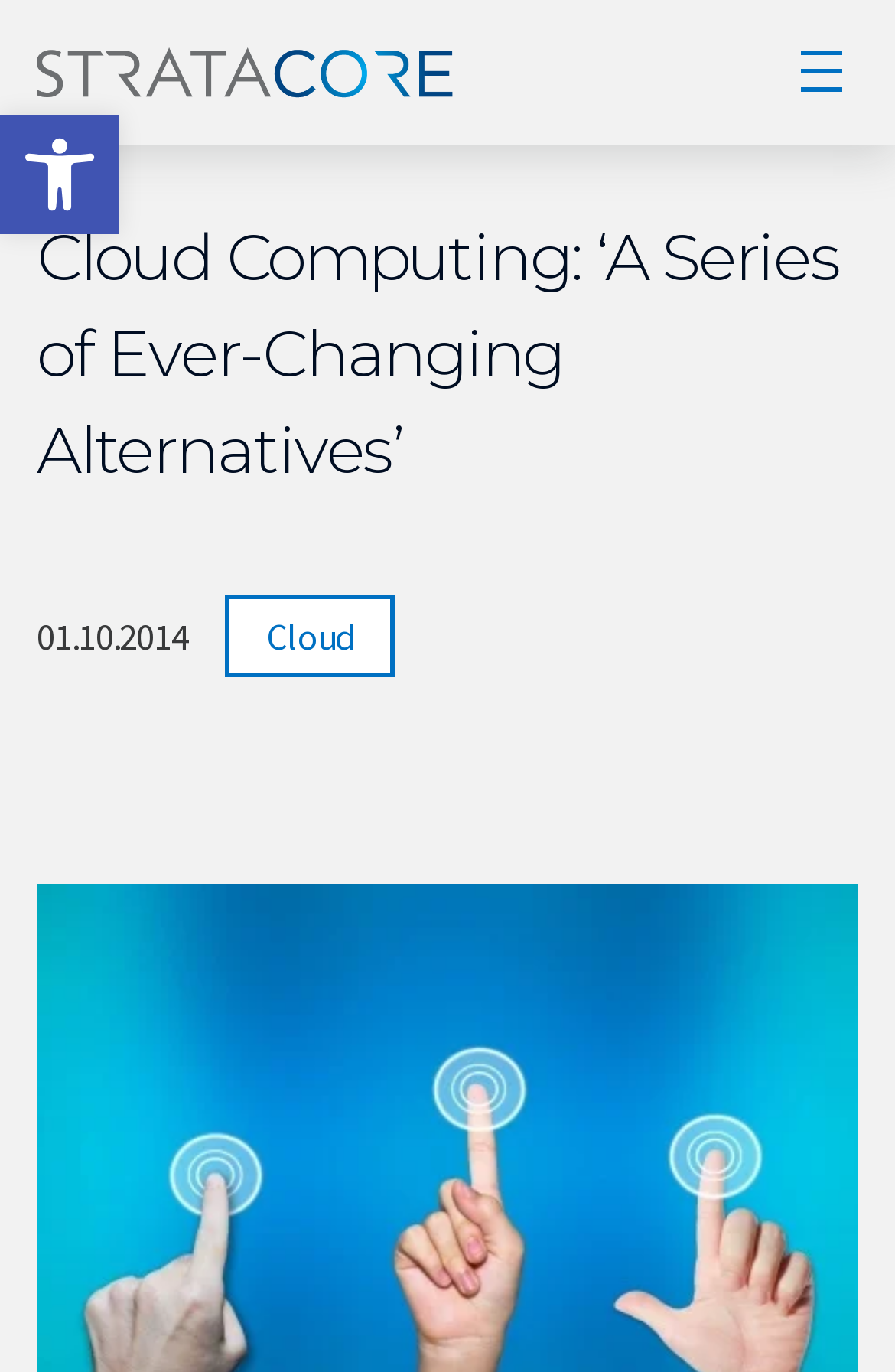Determine the bounding box coordinates in the format (top-left x, top-left y, bottom-right x, bottom-right y). Ensure all values are floating point numbers between 0 and 1. Identify the bounding box of the UI element described by: title="Menu"

[0.877, 0.026, 0.959, 0.079]